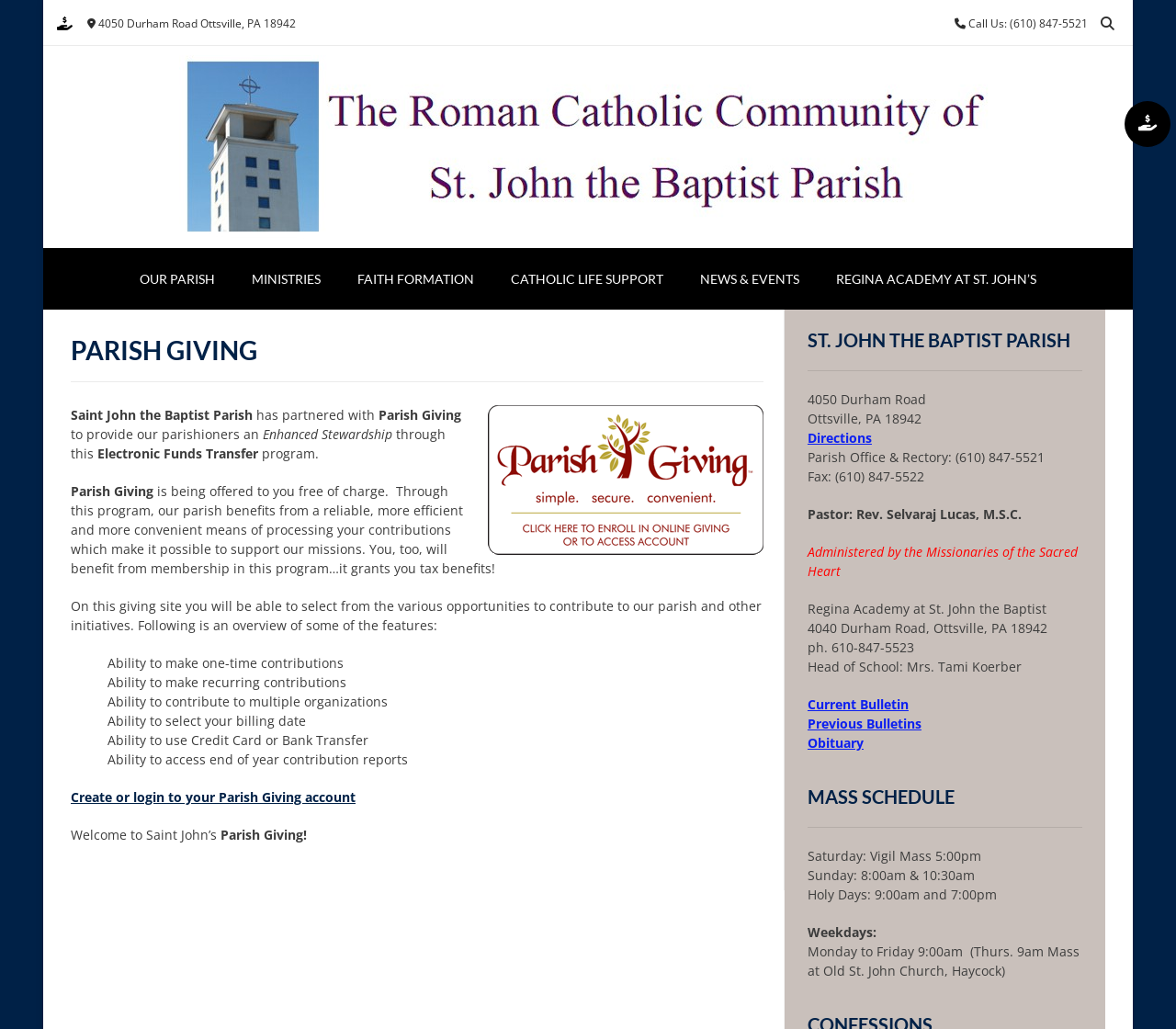Answer the question with a brief word or phrase:
What is the name of the school associated with Saint John the Baptist Catholic Church?

Regina Academy at St. John the Baptist